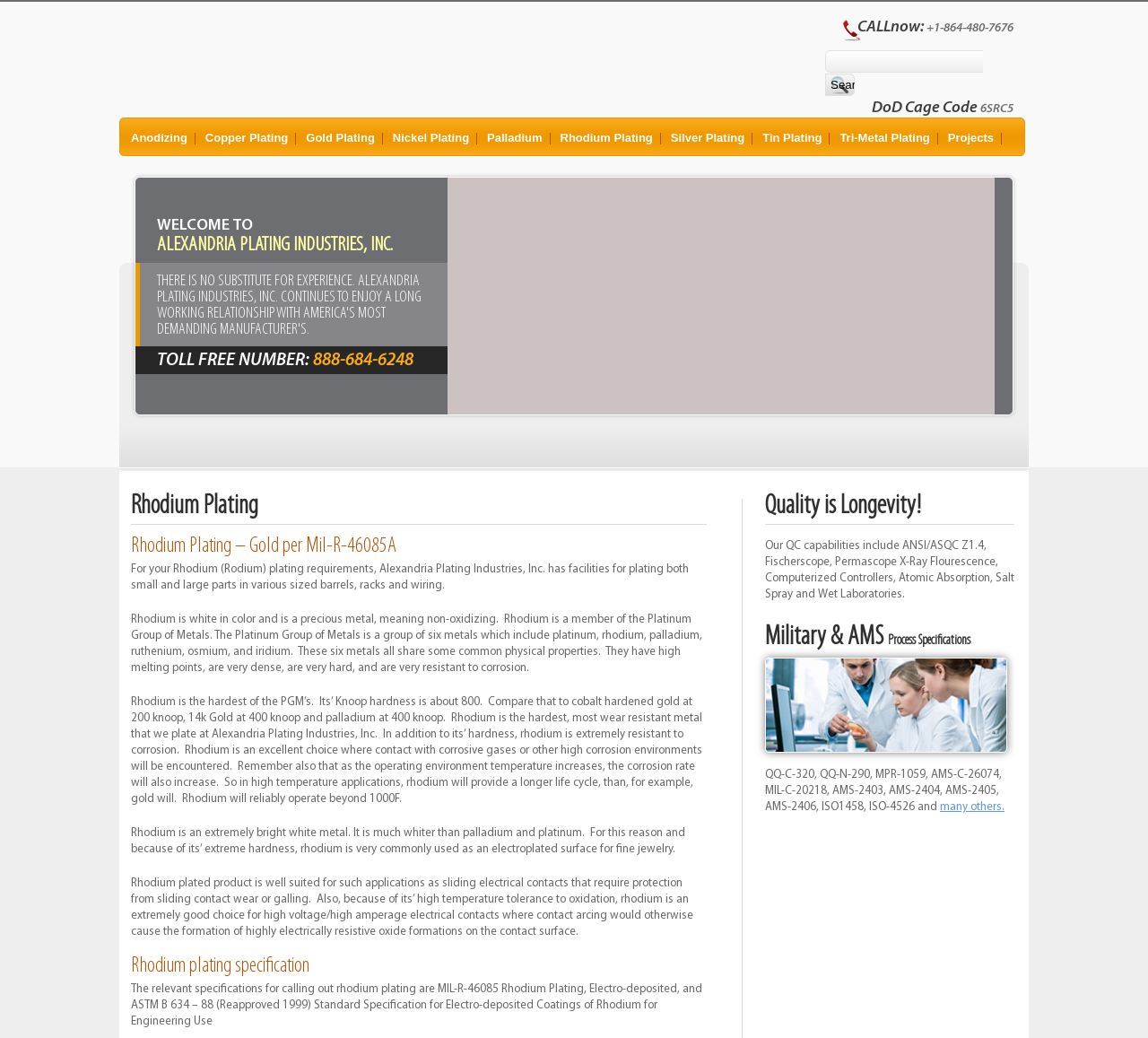Locate the bounding box coordinates of the area that needs to be clicked to fulfill the following instruction: "Call the toll-free number". The coordinates should be in the format of four float numbers between 0 and 1, namely [left, top, right, bottom].

[0.137, 0.339, 0.374, 0.356]